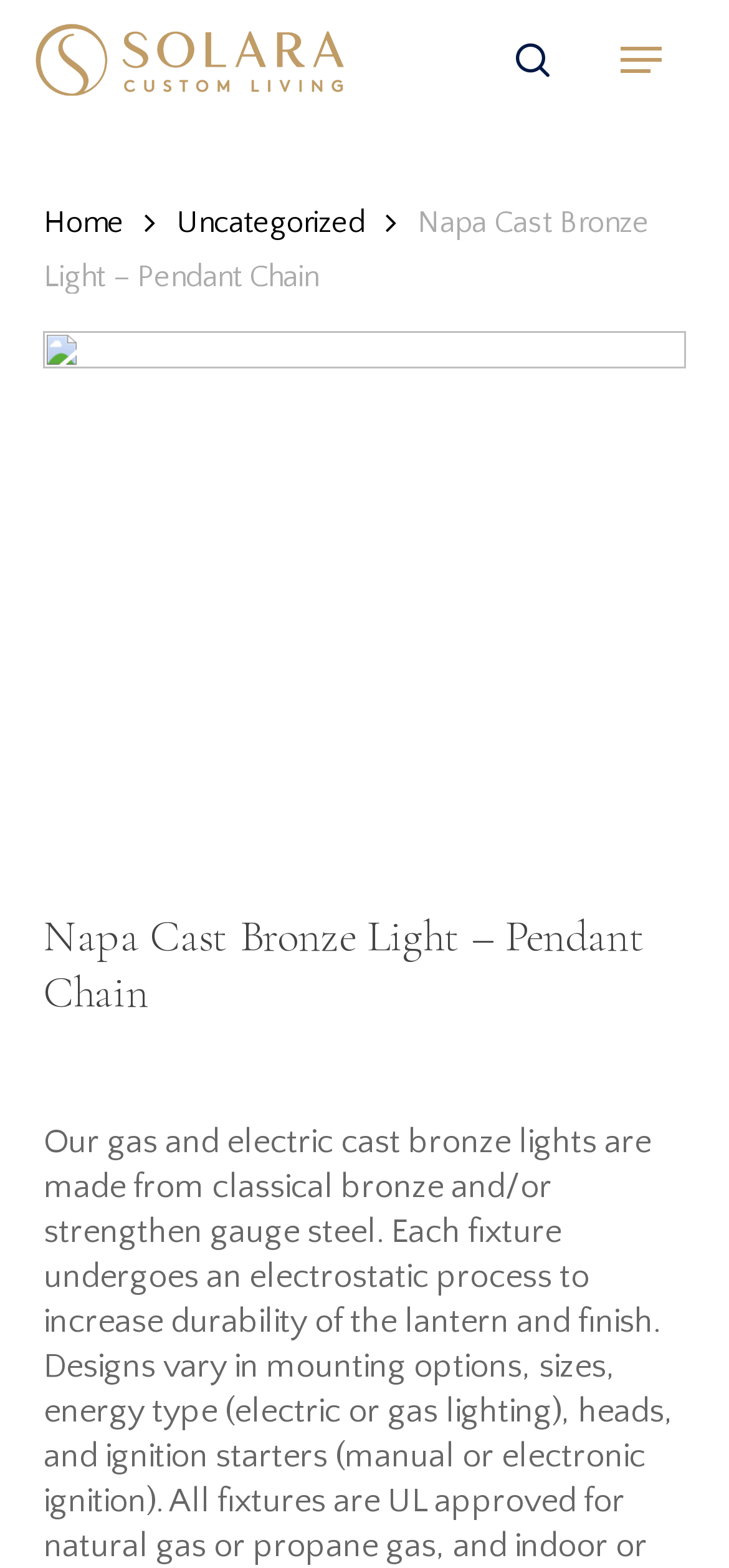Please provide a detailed answer to the question below based on the screenshot: 
What is the name of the company?

I found the company name by looking at the link with the text 'Solara Custom Doors & Lighting' which is located at the top left of the webpage, and it is also accompanied by an image with the same name.